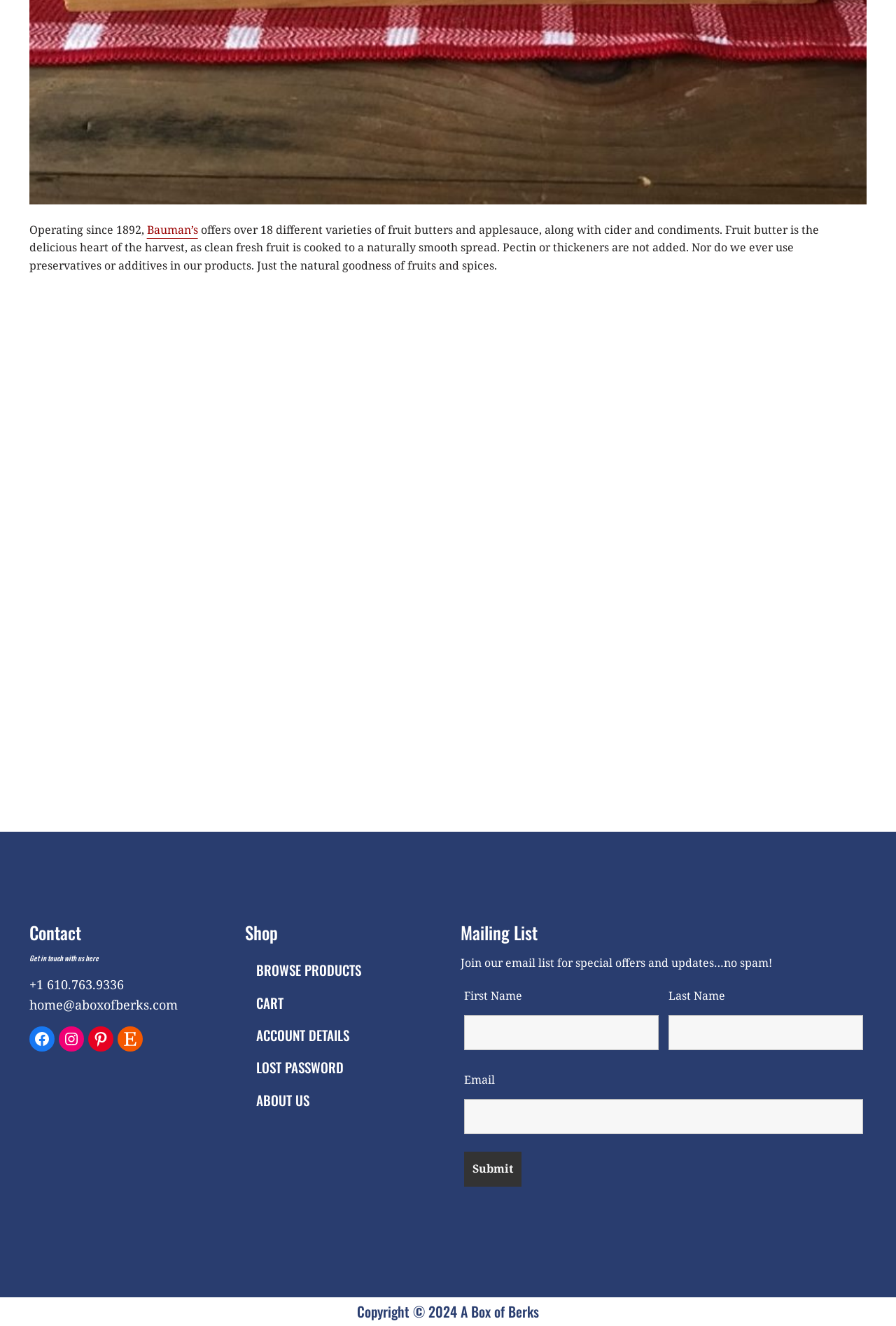Give the bounding box coordinates for this UI element: "aria-describedby="nf-error-7" name="email"". The coordinates should be four float numbers between 0 and 1, arranged as [left, top, right, bottom].

[0.518, 0.829, 0.964, 0.855]